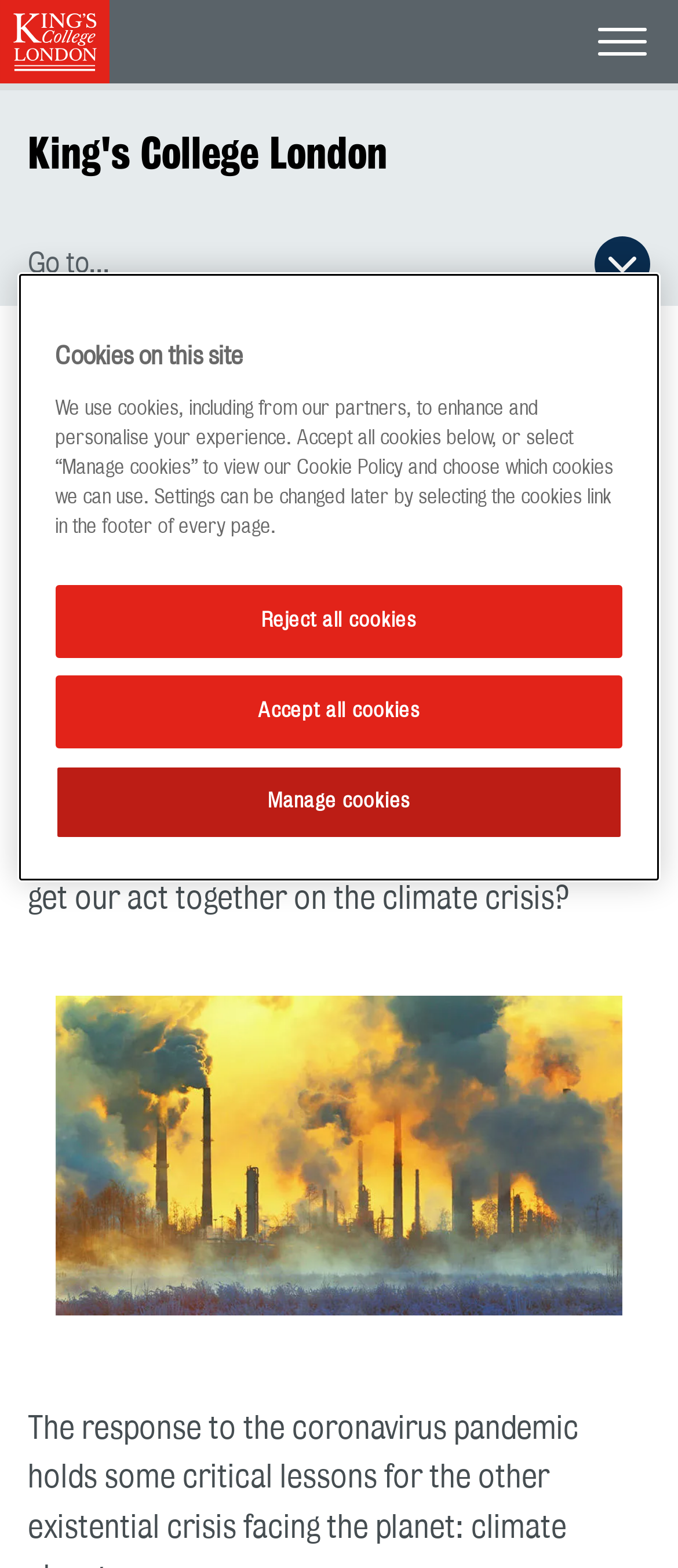Please identify the bounding box coordinates of the area I need to click to accomplish the following instruction: "Search".

[0.836, 0.231, 0.959, 0.284]